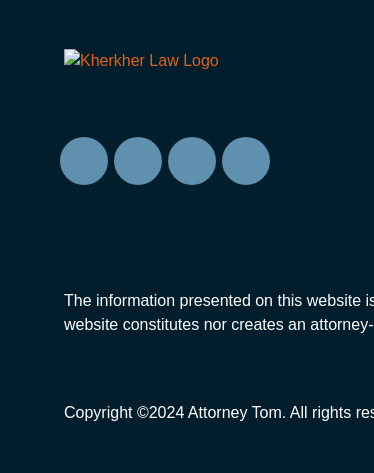Explain in detail what you see in the image.

The image features the Kherkher Law logo, prominently displayed in the center, symbolizing the law firm's identity and branding. Below the logo, there are multiple circular dots, which could imply a navigation interface or loading feature, enhancing user interactivity. At the bottom, a disclaimer informs visitors that the information on this website is not intended as legal advice and does not create an attorney-client relationship. This legal note is essential for transparency and protecting the firm from potential liability. The copyright statement indicates that all rights are reserved for 2024, emphasizing the firm's commitment to maintaining its intellectual property and legal standards. Overall, the image reflects the professionalism and legal integrity of Kherkher Law.